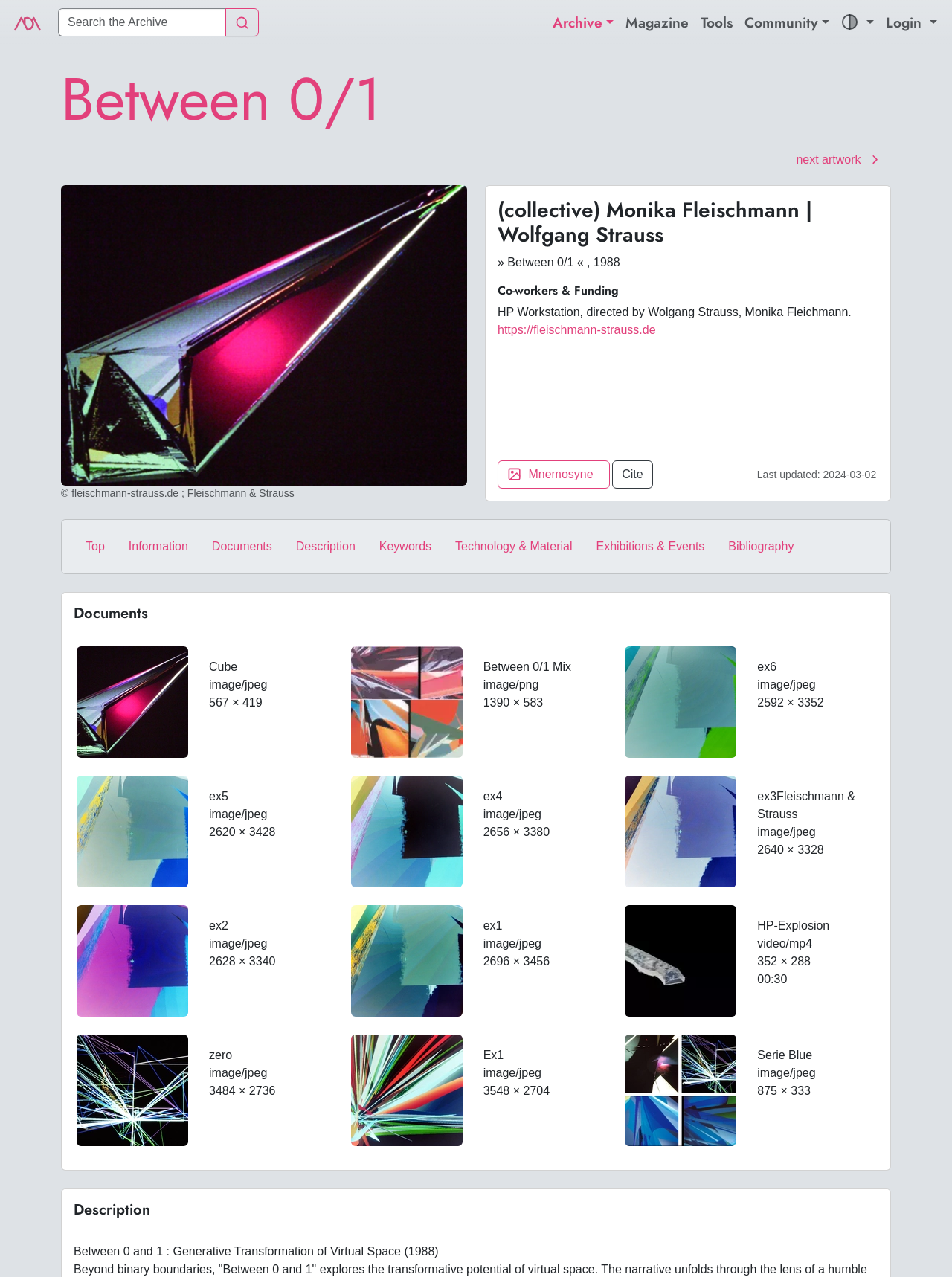Specify the bounding box coordinates (top-left x, top-left y, bottom-right x, bottom-right y) of the UI element in the screenshot that matches this description: Description

[0.298, 0.416, 0.386, 0.44]